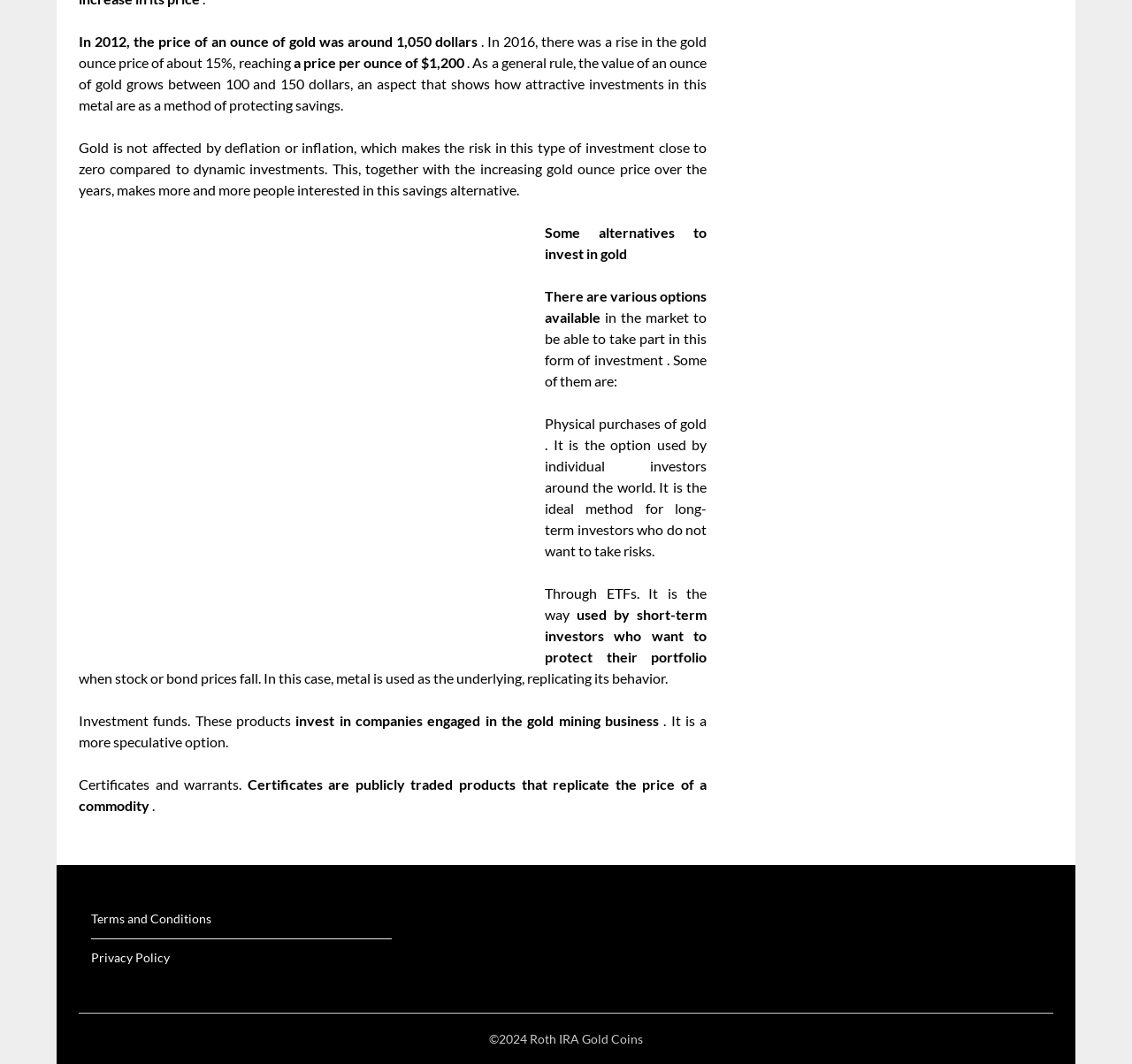Answer with a single word or phrase: 
What is the purpose of ETFs in gold investment?

To protect portfolio when stock or bond prices fall